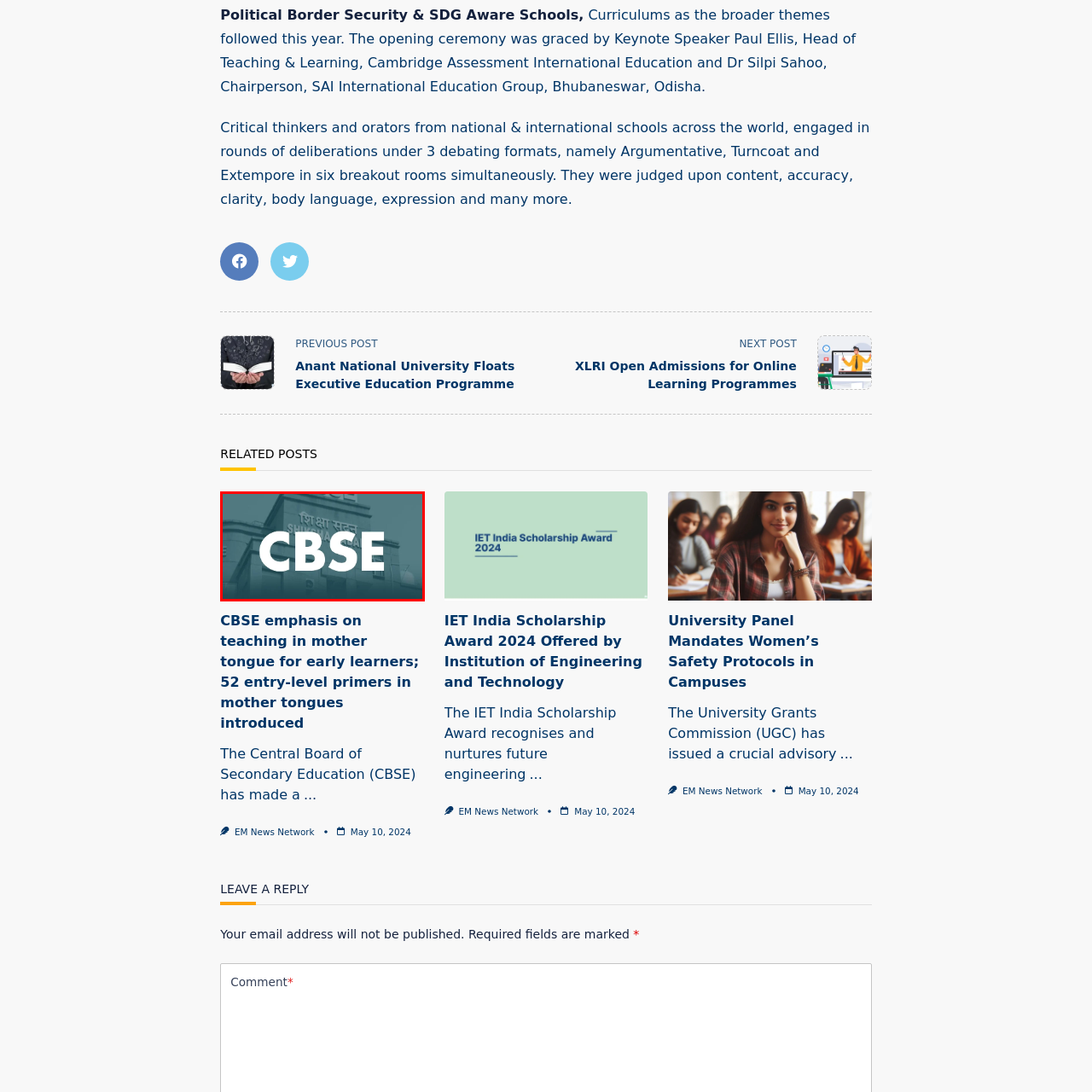Thoroughly describe the scene captured inside the red-bordered section of the image.

The image displays a prominent representation of the Central Board of Secondary Education (CBSE), featuring the acronym "CBSE" in bold, white letters against a muted teal background. Behind the text, the structure of the CBSE headquarters, marked by the words "Shiksha Sadan," is visible, suggesting a focus on education and administration. This visual encapsulates the board's authoritative presence in the educational landscape of India and is likely associated with their initiatives, such as the recent emphasis on teaching in mother tongues for early learners. The image serves as a visual cue to highlight ongoing discussions and developments surrounding CBSE's educational policies.